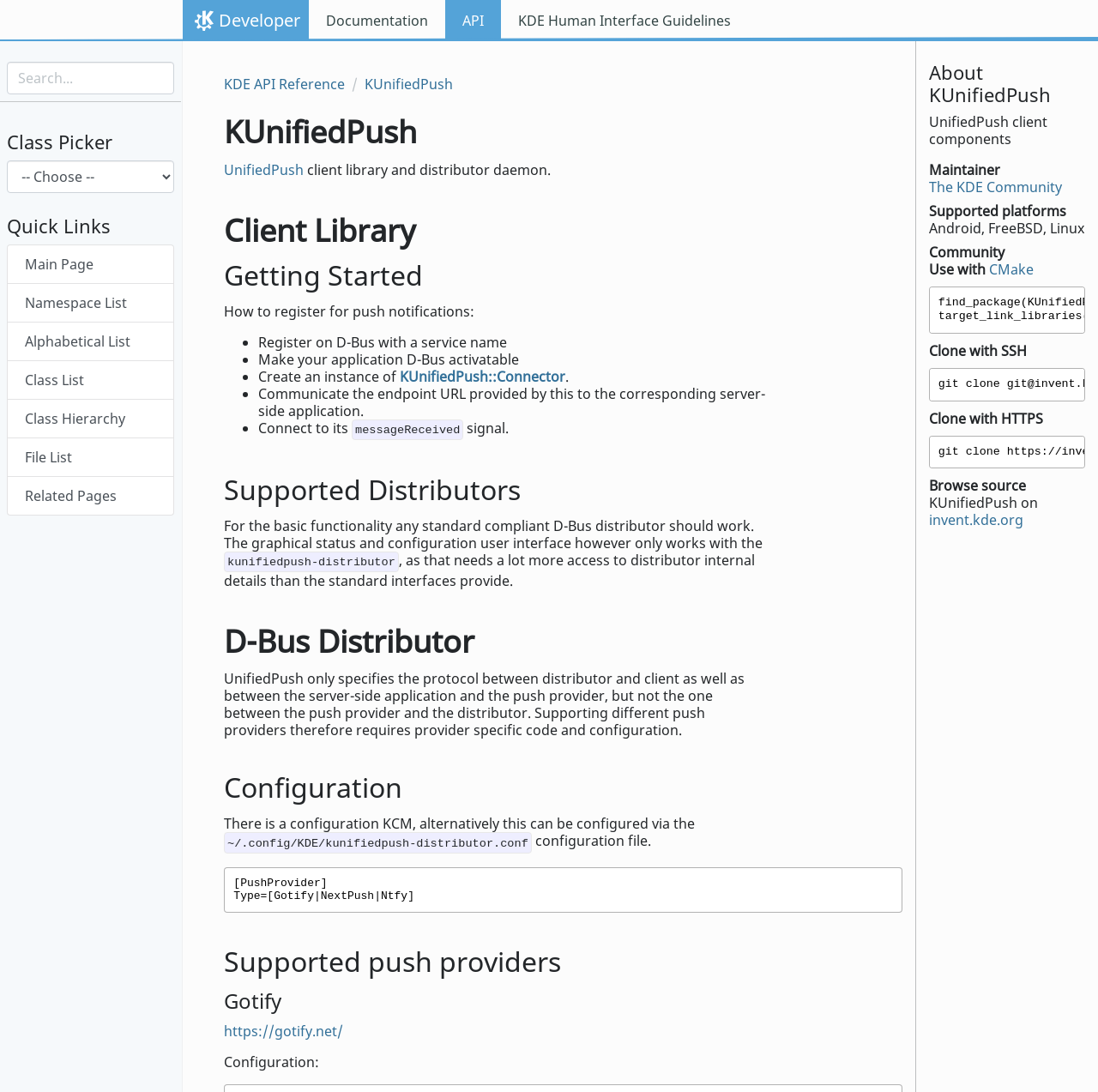What is the purpose of the UnifiedPush client library and distributor daemon?
Give a single word or phrase answer based on the content of the image.

client library and distributor daemon